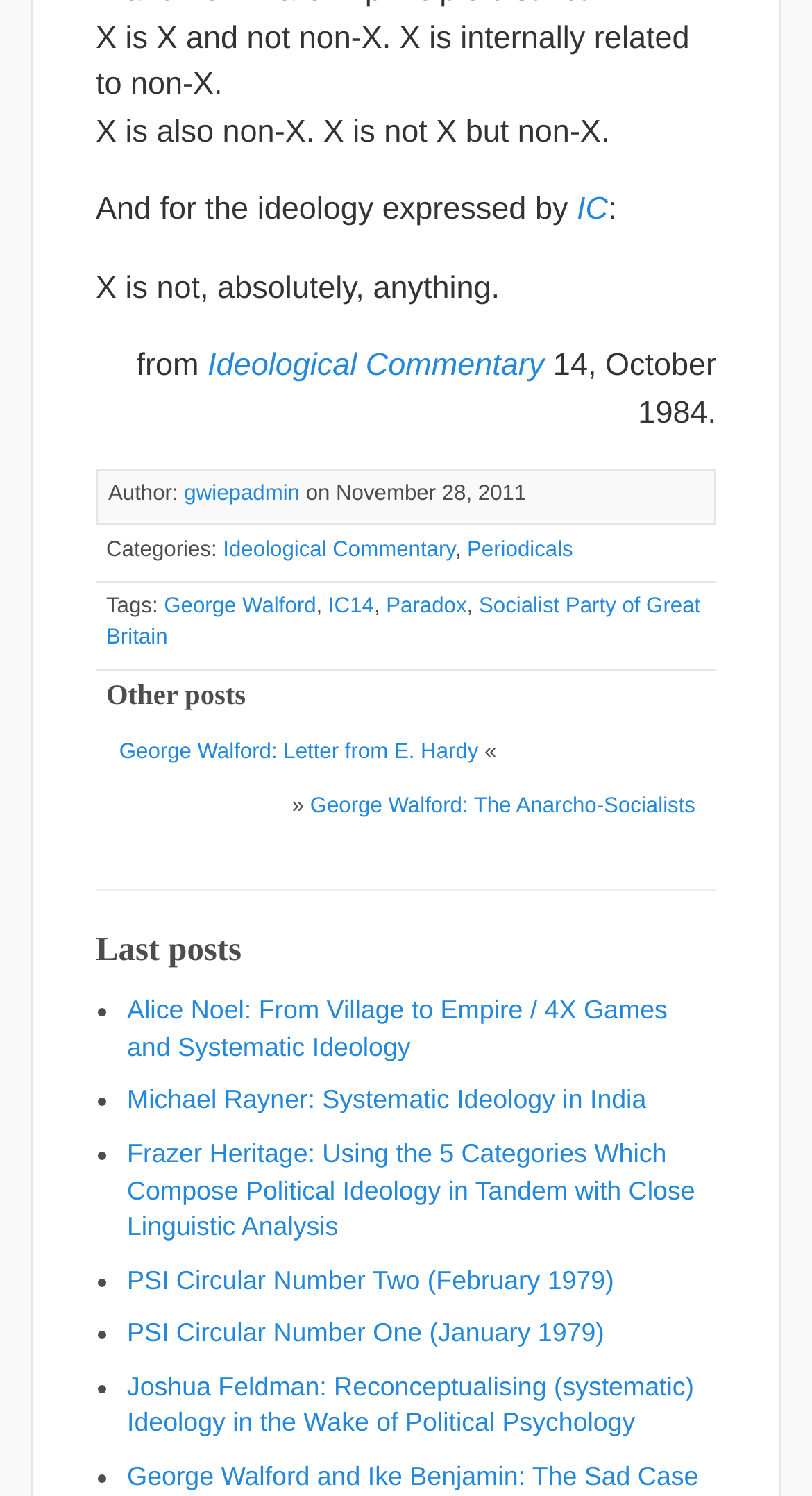Please specify the bounding box coordinates for the clickable region that will help you carry out the instruction: "Go to 'Memory Care Checklist: Finding a Facility'".

None